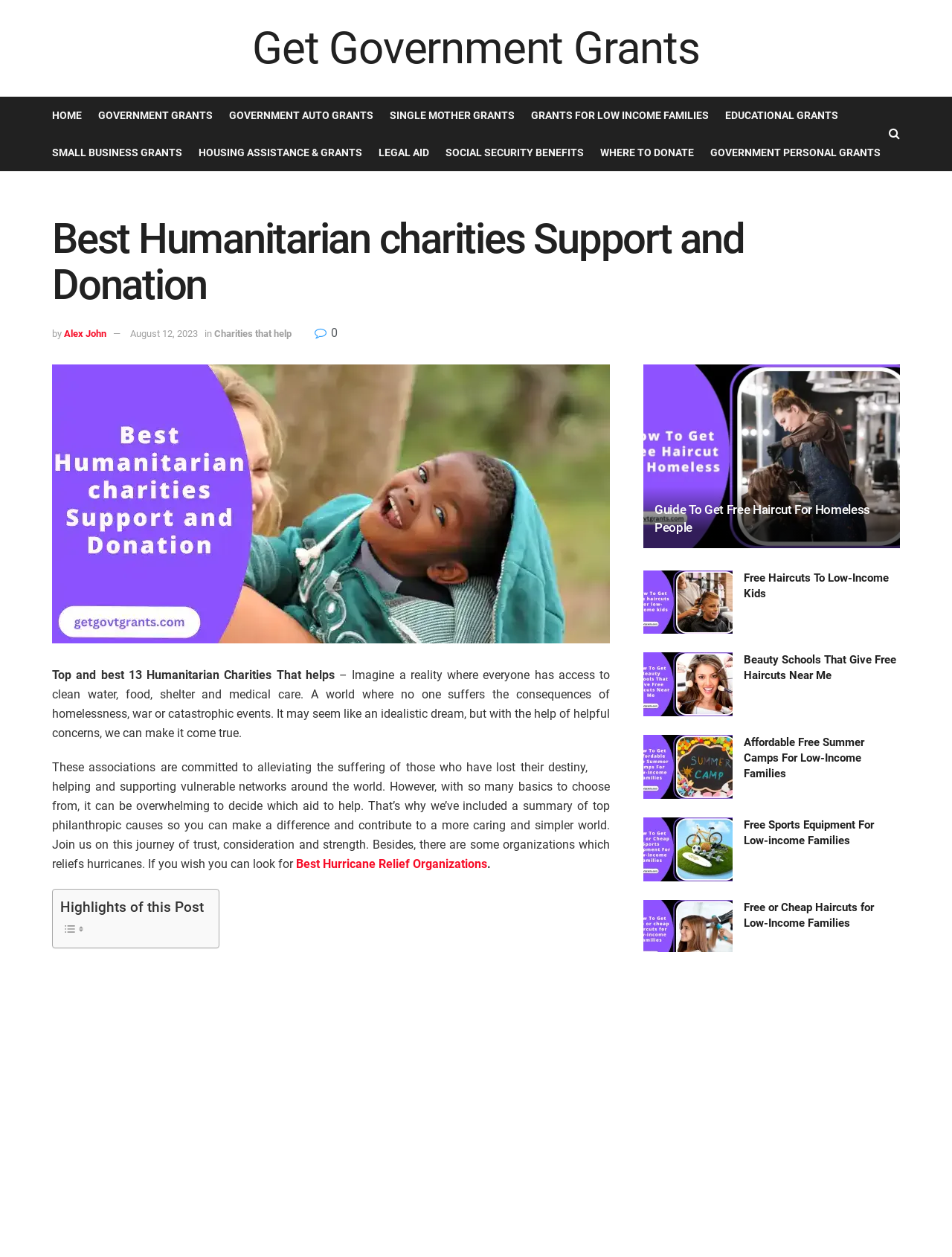Given the element description: "Legal Aid", predict the bounding box coordinates of the UI element it refers to, using four float numbers between 0 and 1, i.e., [left, top, right, bottom].

[0.398, 0.113, 0.451, 0.13]